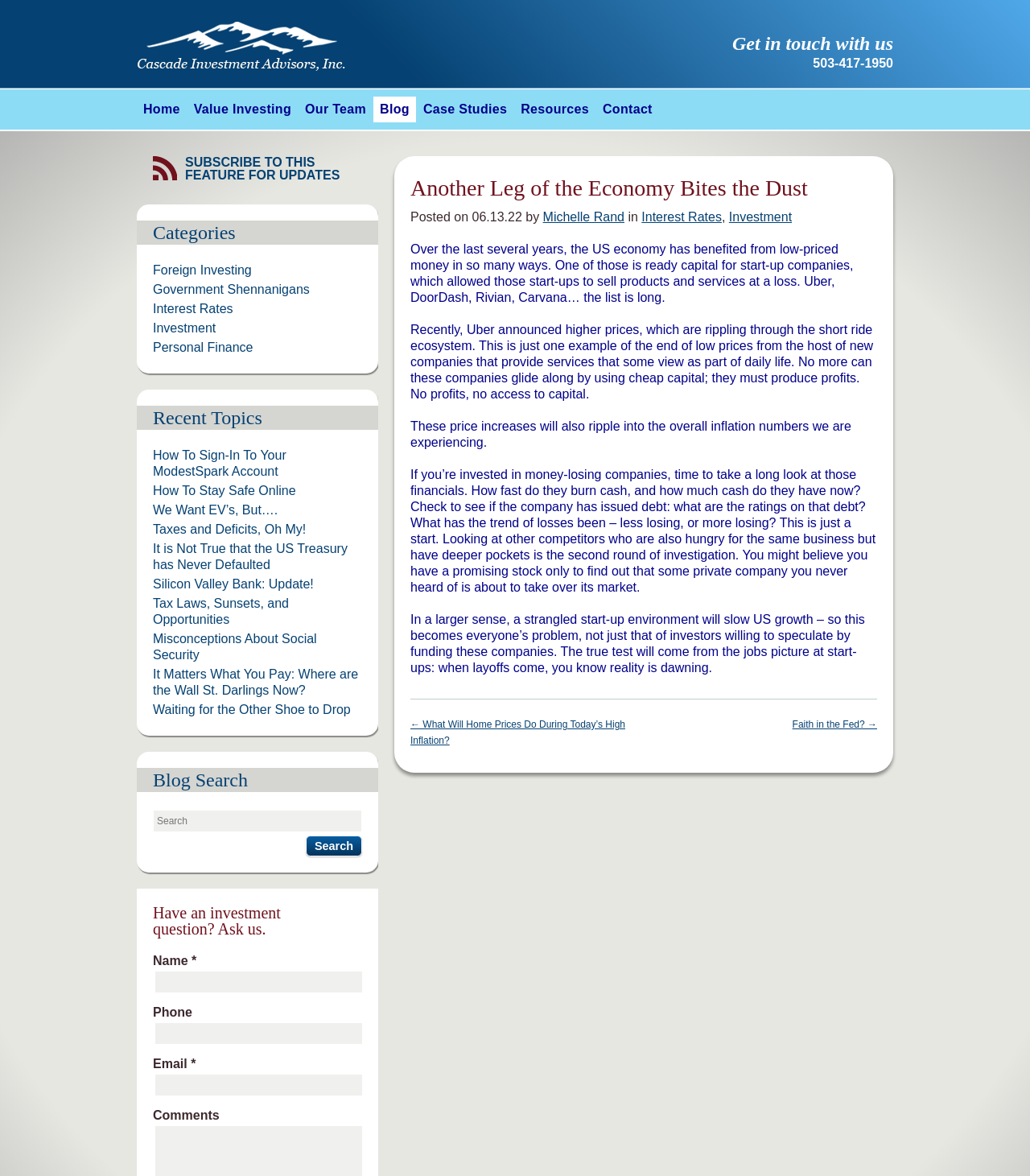Articulate a complete and detailed caption of the webpage elements.

This webpage is an article from Cascade Investment Advisors, Inc. The top section of the page features a logo and a navigation menu with links to various sections of the website, including "Home", "Value Investing", "Our Team", "Blog", "Case Studies", "Resources", and "Contact". Below the navigation menu, there is a heading that reads "Another Leg of the Economy Bites the Dust". 

To the right of the heading, there is a section that displays the author's name, "Michelle Rand", and the categories "Interest Rates" and "Investment". The main content of the article is divided into five paragraphs, which discuss the impact of low-priced money on the US economy, particularly on start-up companies. The article also mentions the effects of price increases on inflation and the importance of examining a company's financials.

On the left side of the page, there is a section that lists recent topics, including links to other articles on the website. Below this section, there is a search bar labeled "Blog Search" where users can search for specific topics. Further down, there is a section that allows users to ask investment questions, with fields to input their name, phone number, email, and comments.

At the bottom of the page, there are links to previous and next articles, labeled "← What Will Home Prices Do During Today’s High Inflation?" and "Faith in the Fed? →", respectively. Additionally, there is a link to subscribe to the feature for updates.